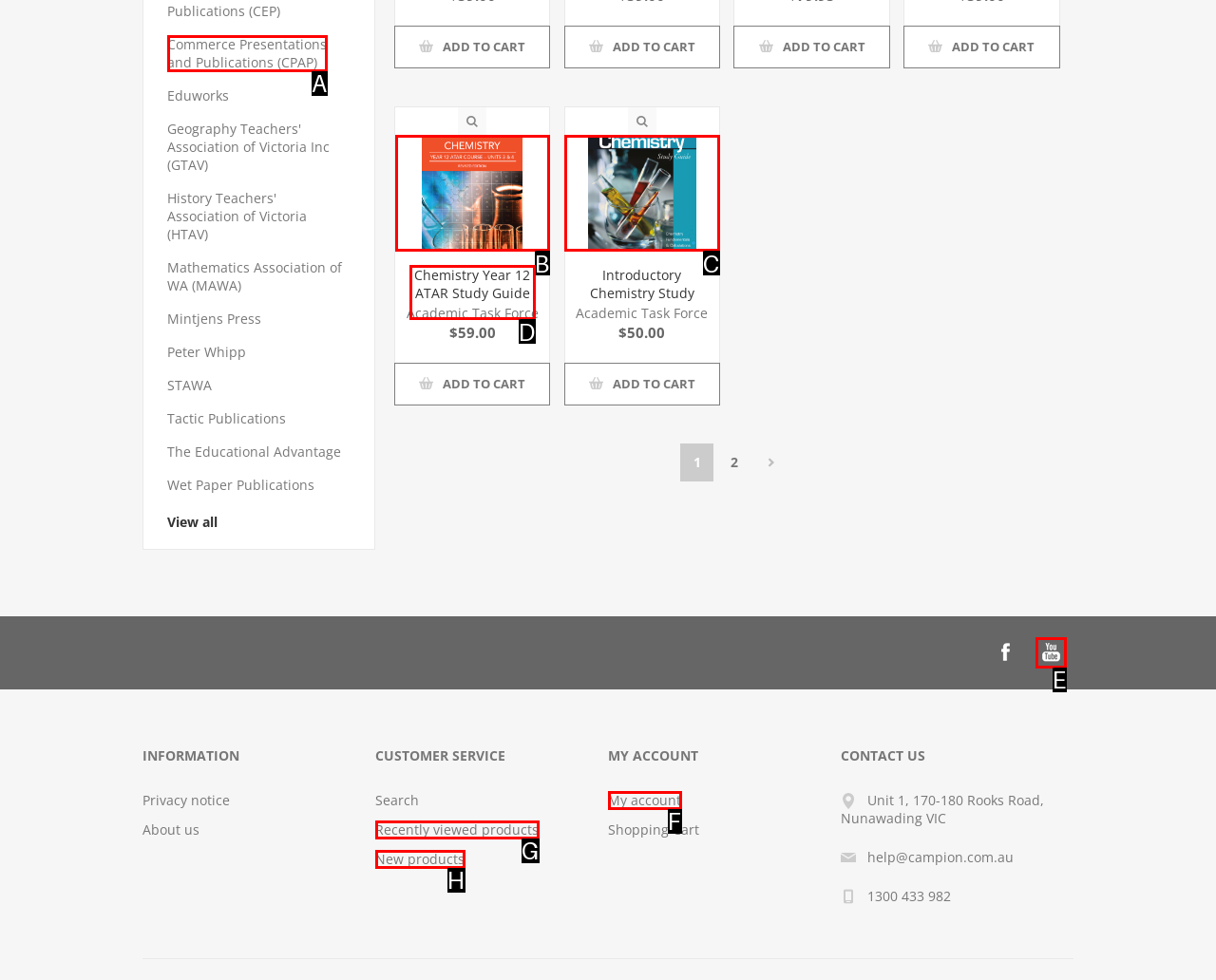Based on the element described as: Commerce Presentations and Publications (CPAP)
Find and respond with the letter of the correct UI element.

A